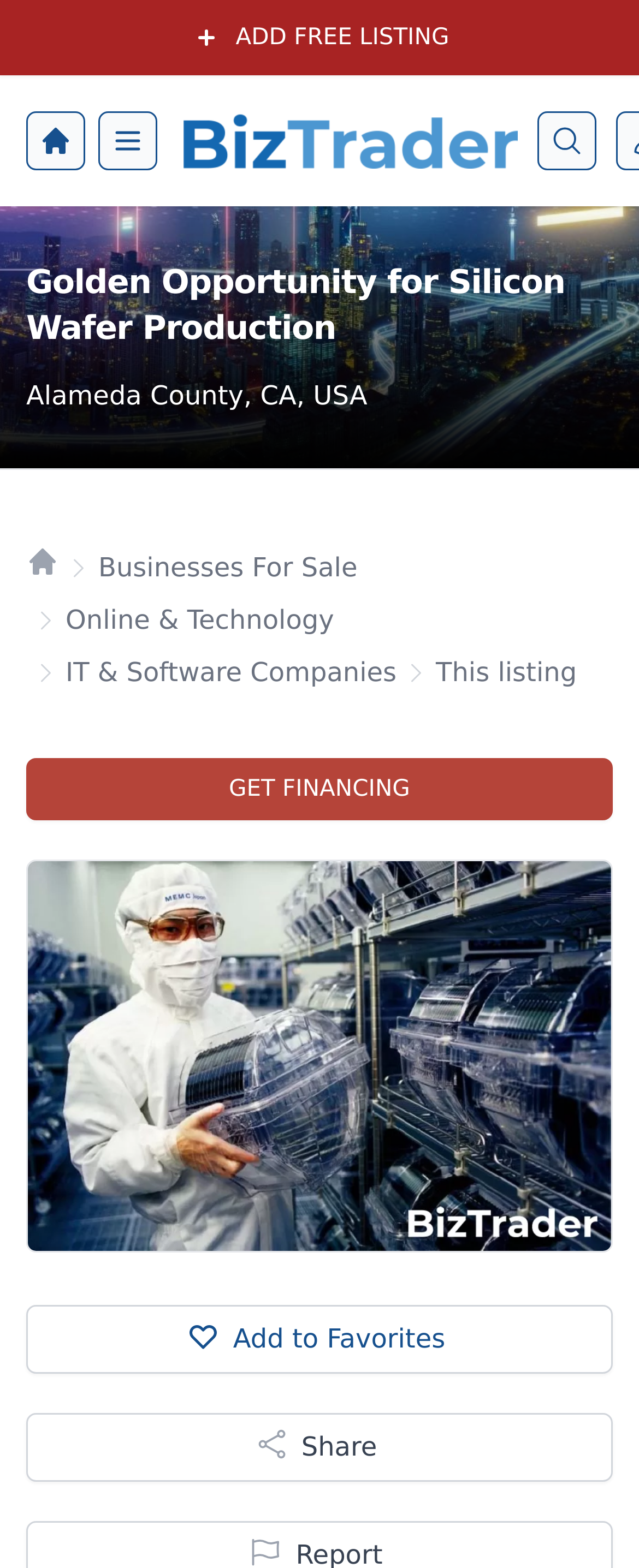Create a detailed summary of all the visual and textual information on the webpage.

This webpage is about a business opportunity for a silicon wafer production facility in Alameda County, CA, USA. At the top, there is a navigation menu with links to "Home", "BizTrader", and a user menu with an image. Below the navigation menu, there is a prominent heading that reads "Golden Opportunity for Silicon Wafer Production". 

To the right of the heading, there is a static text that indicates the location of the facility, "Alameda County, CA, USA". Below the heading, there is a breadcrumb navigation menu that shows the path from "Home" to "Businesses For Sale" to "Online & Technology" to "IT & Software Companies" and finally to "This listing". 

On the left side of the page, there are several buttons and links, including "ADD FREE LISTING", "GET FINANCING", "Login", and "Share". There is also a large image that takes up most of the page, which appears to be related to businesses for sale in the IT and software companies category. 

At the bottom of the page, there is an image and a button with the text "Add to Favorites". Overall, the webpage is focused on presenting a business opportunity and providing navigation and action items for the user.